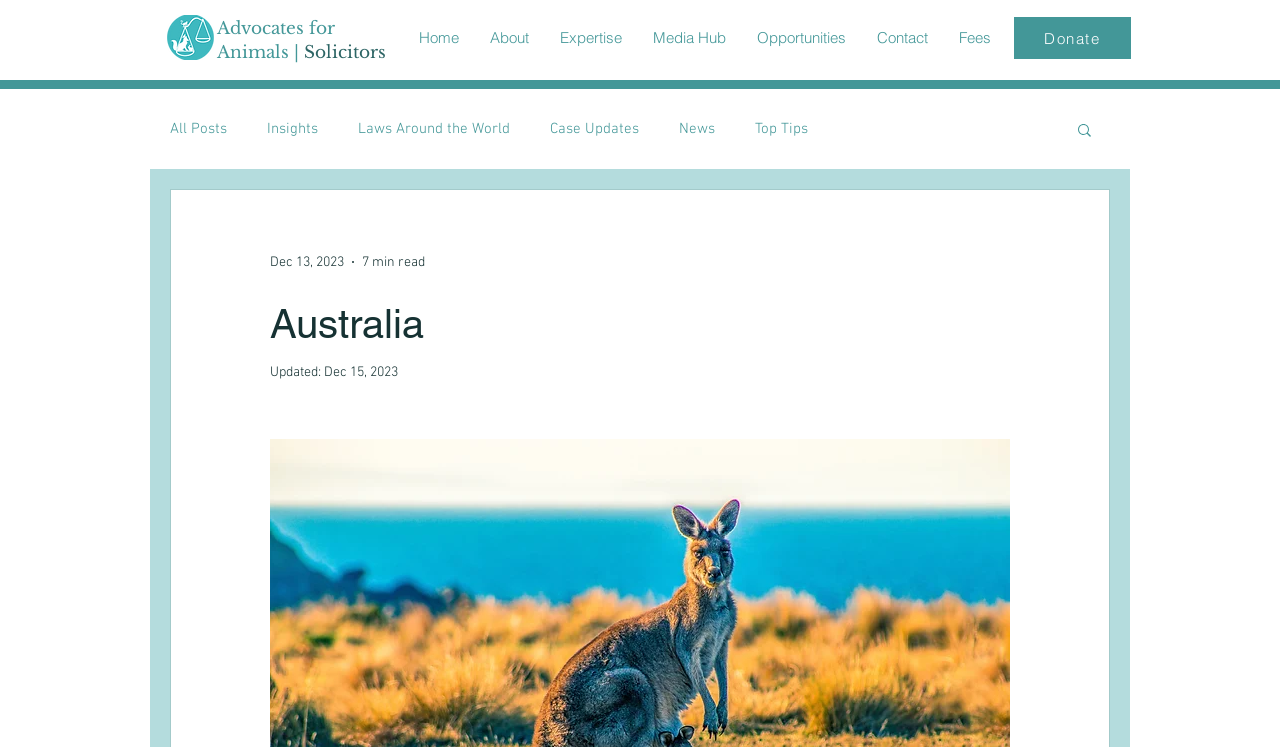Identify the bounding box coordinates of the clickable section necessary to follow the following instruction: "Go to the Home page". The coordinates should be presented as four float numbers from 0 to 1, i.e., [left, top, right, bottom].

[0.316, 0.031, 0.371, 0.07]